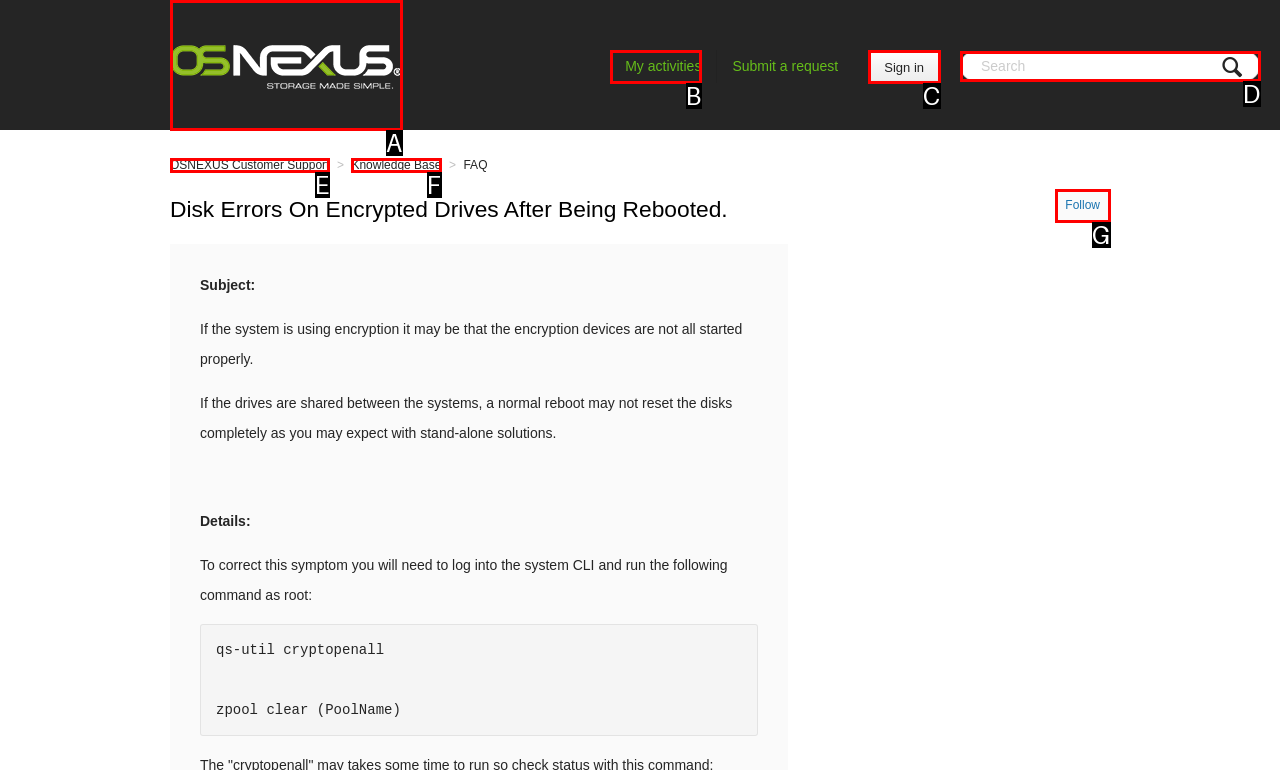Match the element description: Follow to the correct HTML element. Answer with the letter of the selected option.

G